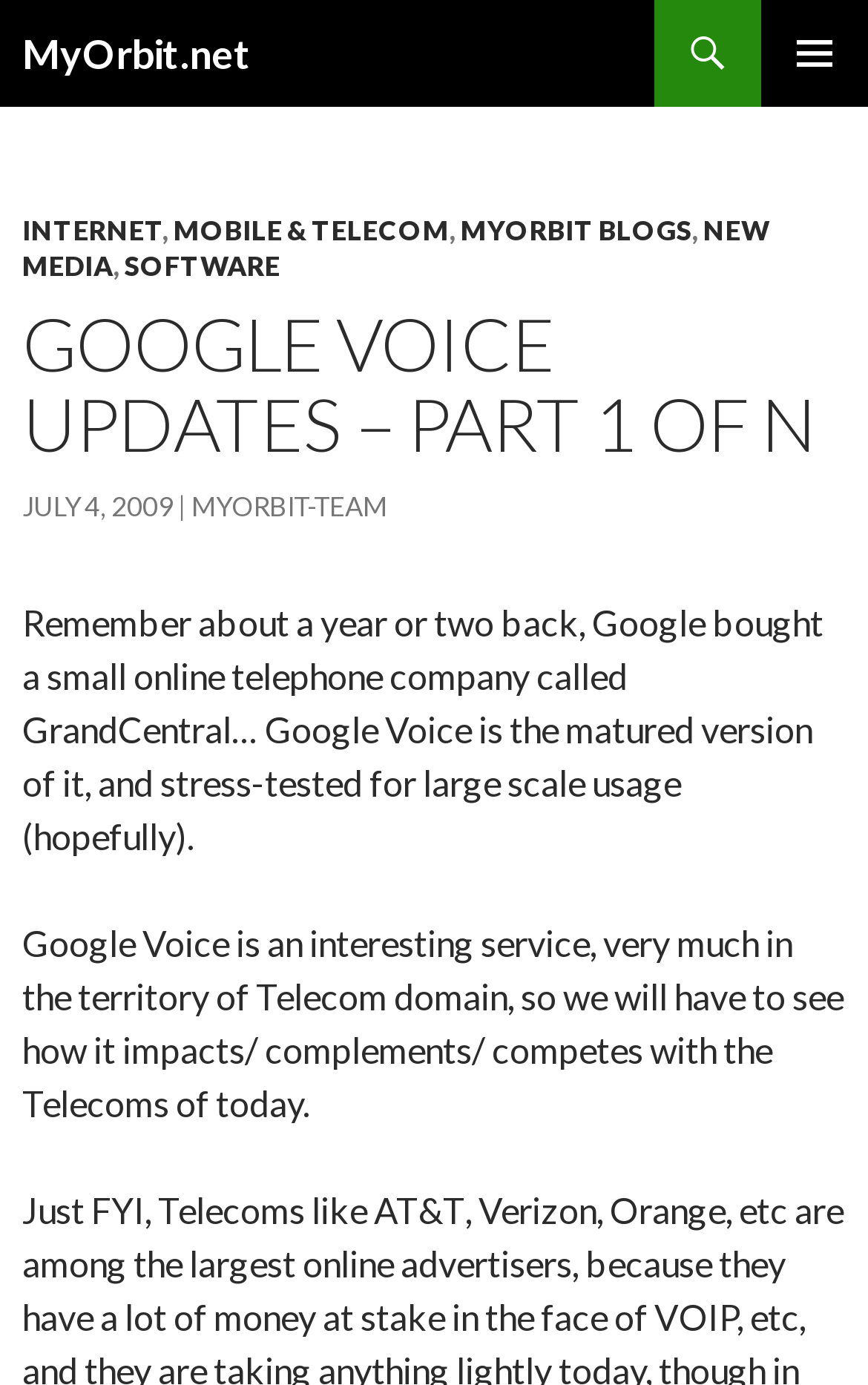Provide the bounding box coordinates of the HTML element described by the text: "Mobile & Telecom".

[0.2, 0.154, 0.518, 0.178]